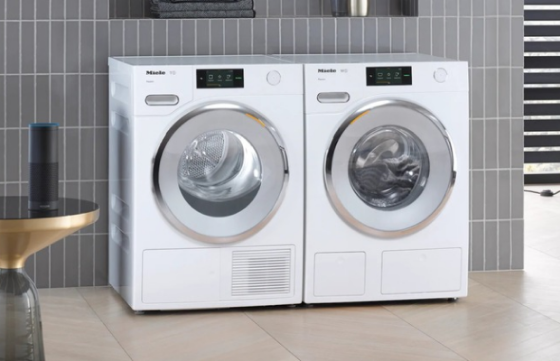Give an elaborate caption for the image.

The image showcases a modern laundry setup featuring a side-by-side washing machine and dryer from the brand Miele. Both appliances have sleek white exteriors and polished chrome accents that add a touch of elegance to the space. The washing machine on the left is front-loading, displaying a transparent door that reveals its stainless-steel drum, while the dryer on the right similarly highlights its advanced design with a clear view of its interior. 

Above the machines, intuitive control panels with digital displays and various push buttons enhance usability, indicating the latest technology for efficient laundry care. The backdrop consists of stylish gray tiled walls, complemented by aesthetically pleasing accessories, including a decorative gold side table that holds a black smart speaker. This setting reflects a contemporary home environment where functionality meets modern design, making laundry tasks more enjoyable and visually appealing.